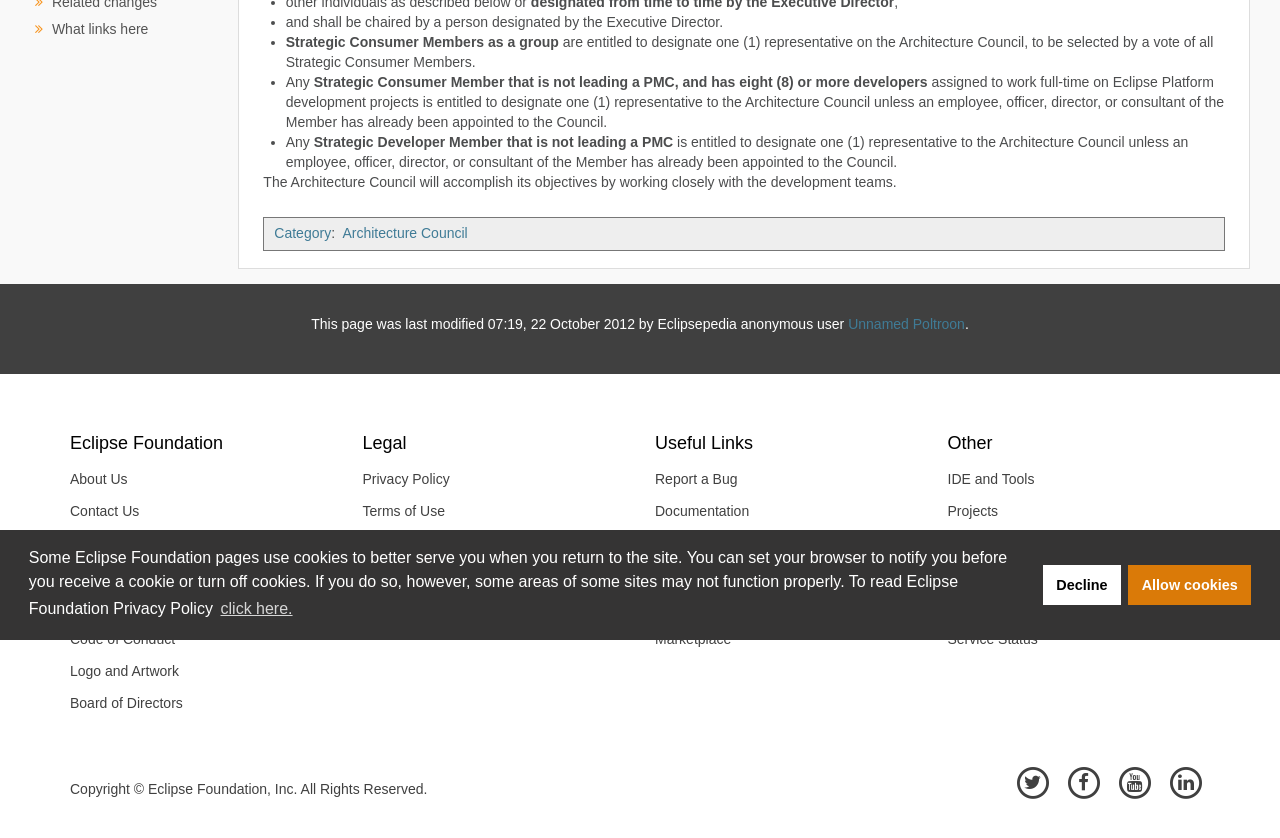Bounding box coordinates are specified in the format (top-left x, top-left y, bottom-right x, bottom-right y). All values are floating point numbers bounded between 0 and 1. Please provide the bounding box coordinate of the region this sentence describes: Contact Us

[0.043, 0.591, 0.26, 0.629]